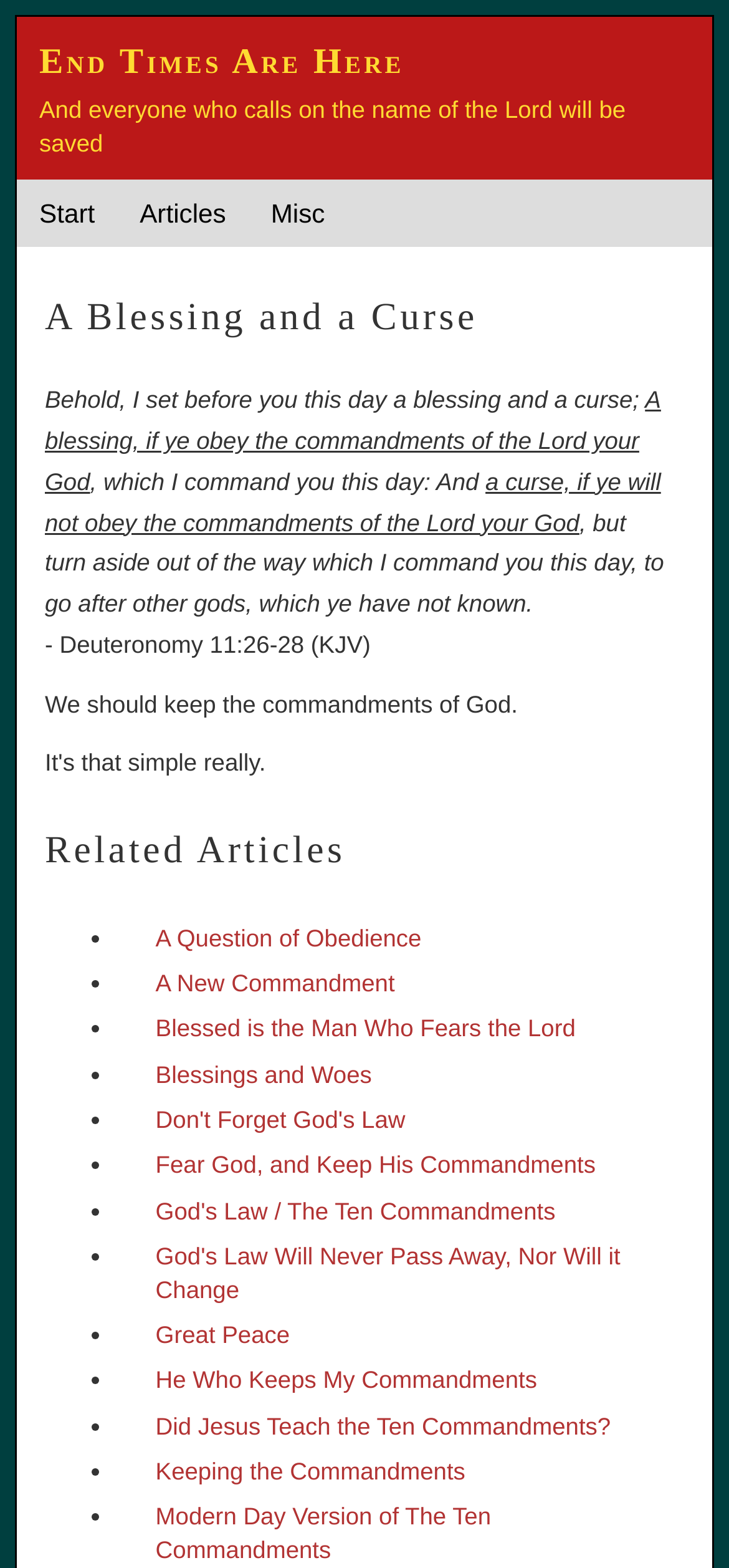From the details in the image, provide a thorough response to the question: What is the source of the quote in the StaticText element with ID 89?

The source of the quote in the StaticText element with ID 89 is explicitly stated as Deuteronomy 11:26-28 (KJV), which is a biblical passage.